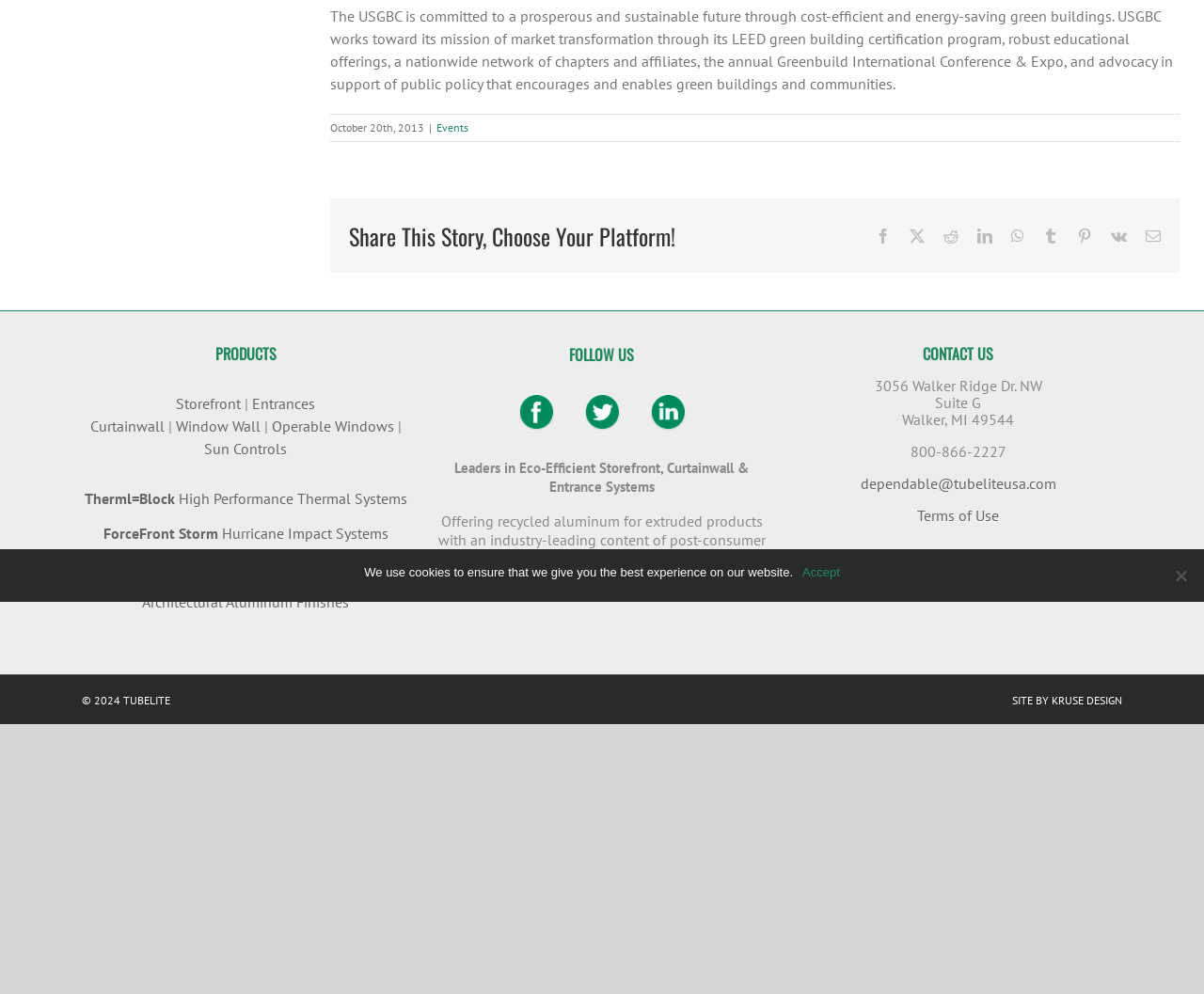Given the description of a UI element: "SITE BY KRUSE DESIGN", identify the bounding box coordinates of the matching element in the webpage screenshot.

[0.841, 0.697, 0.932, 0.711]